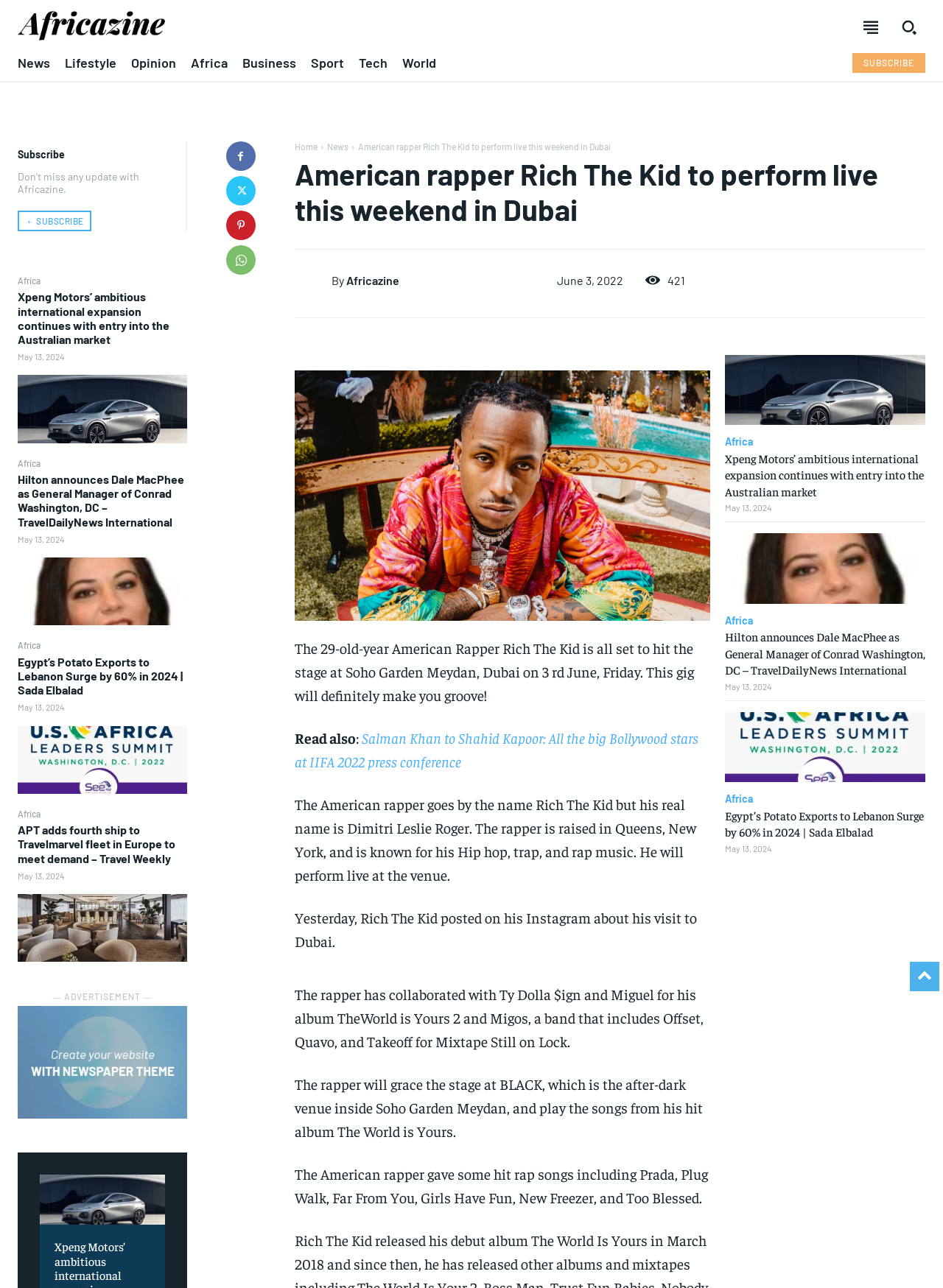Please answer the following question using a single word or phrase: 
How many subscription tiers are available?

3